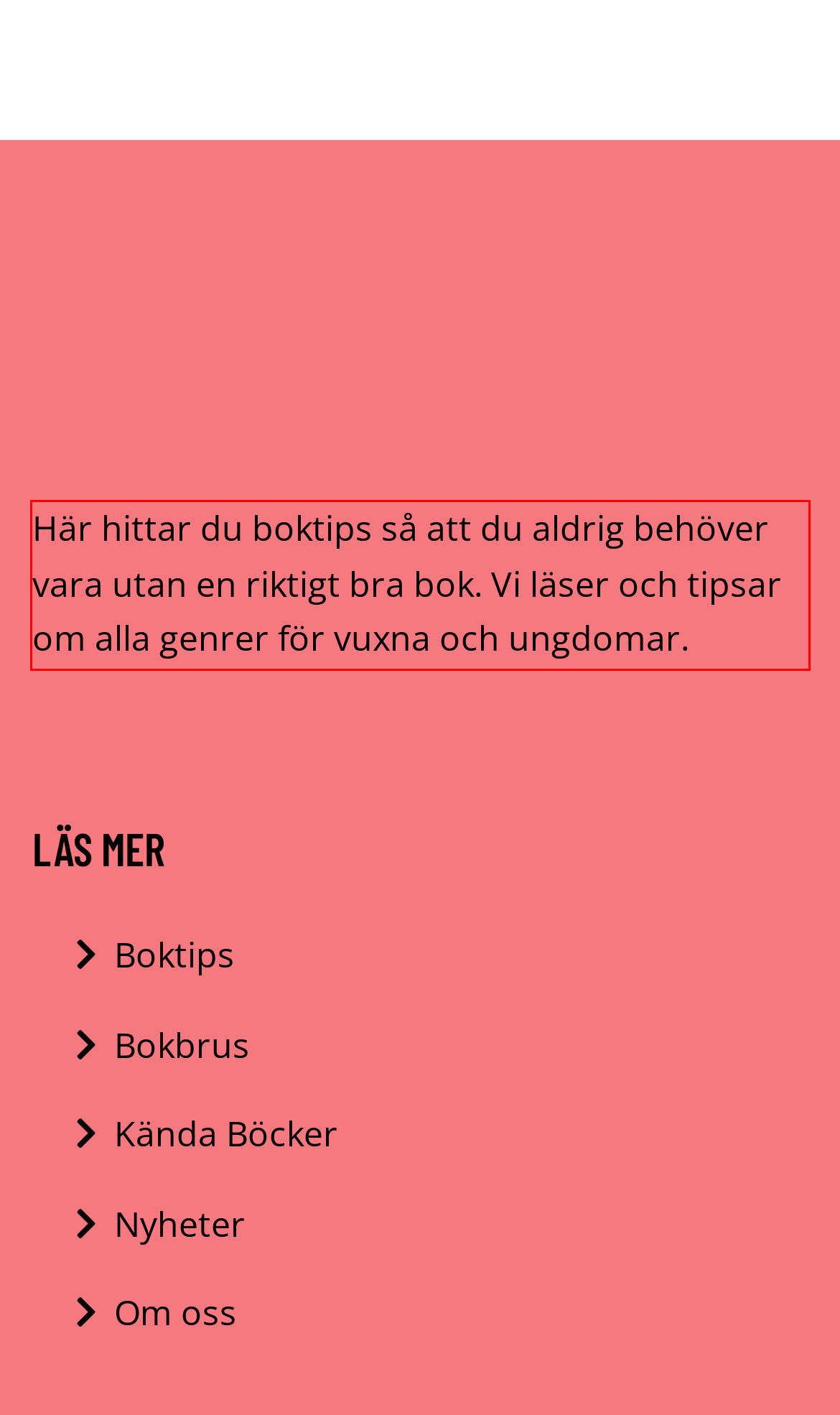There is a screenshot of a webpage with a red bounding box around a UI element. Please use OCR to extract the text within the red bounding box.

Här hittar du boktips så att du aldrig behöver vara utan en riktigt bra bok. Vi läser och tipsar om alla genrer för vuxna och ungdomar.